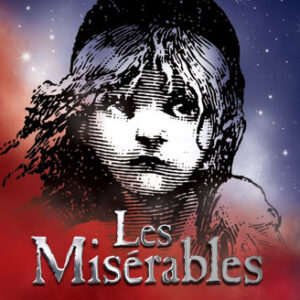Respond to the following query with just one word or a short phrase: 
What is the century in which the musical is set?

19th